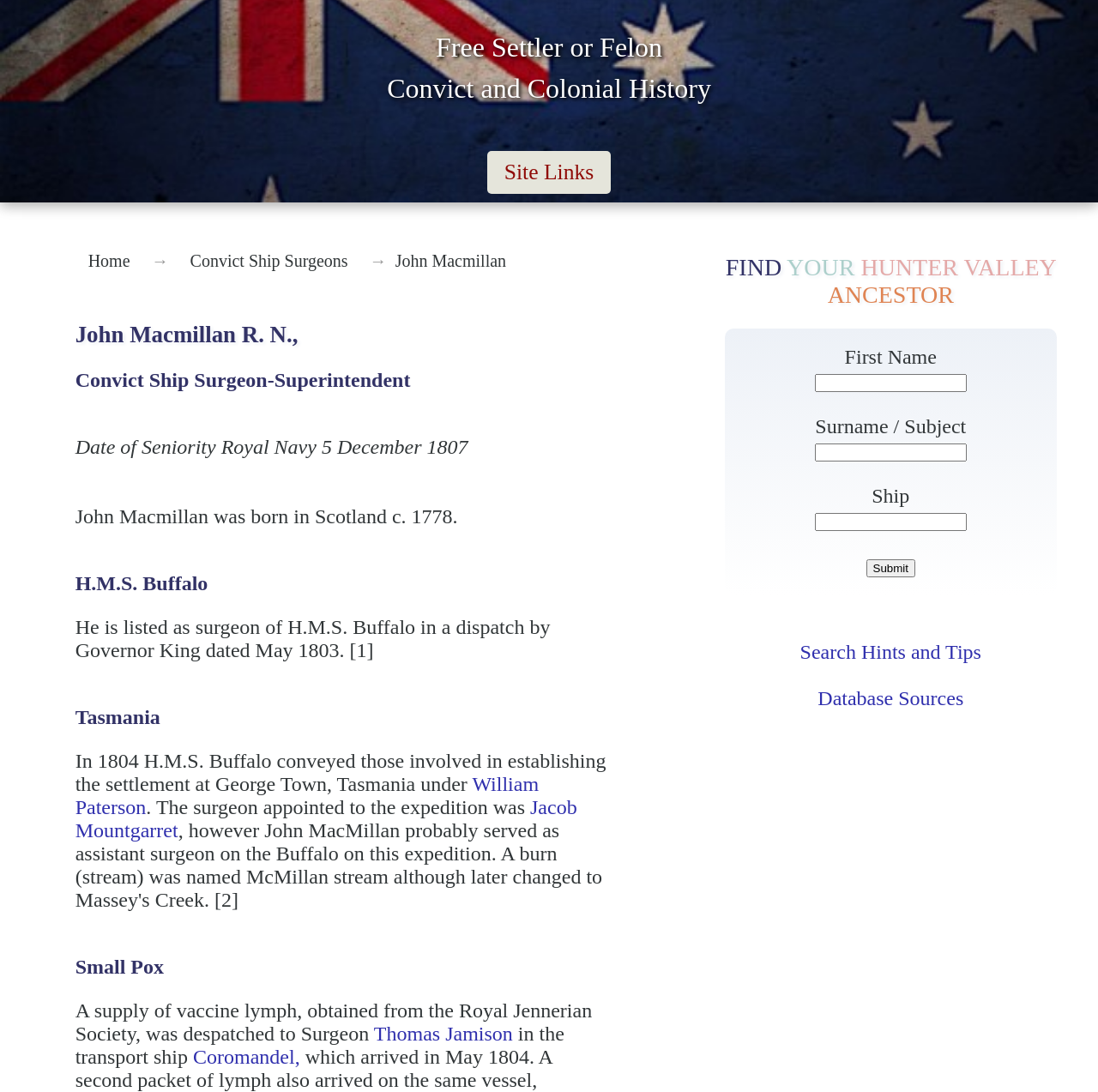Based on what you see in the screenshot, provide a thorough answer to this question: What is the purpose of the 'Submit' button?

I inferred the purpose of the 'Submit' button by looking at the surrounding elements, such as the textboxes for 'First Name', 'Surname / Subject', and 'Ship', which suggest that the user is searching for something. The heading 'FIND YOUR HUNTER VALLEY ANCESTOR' also supports this conclusion.